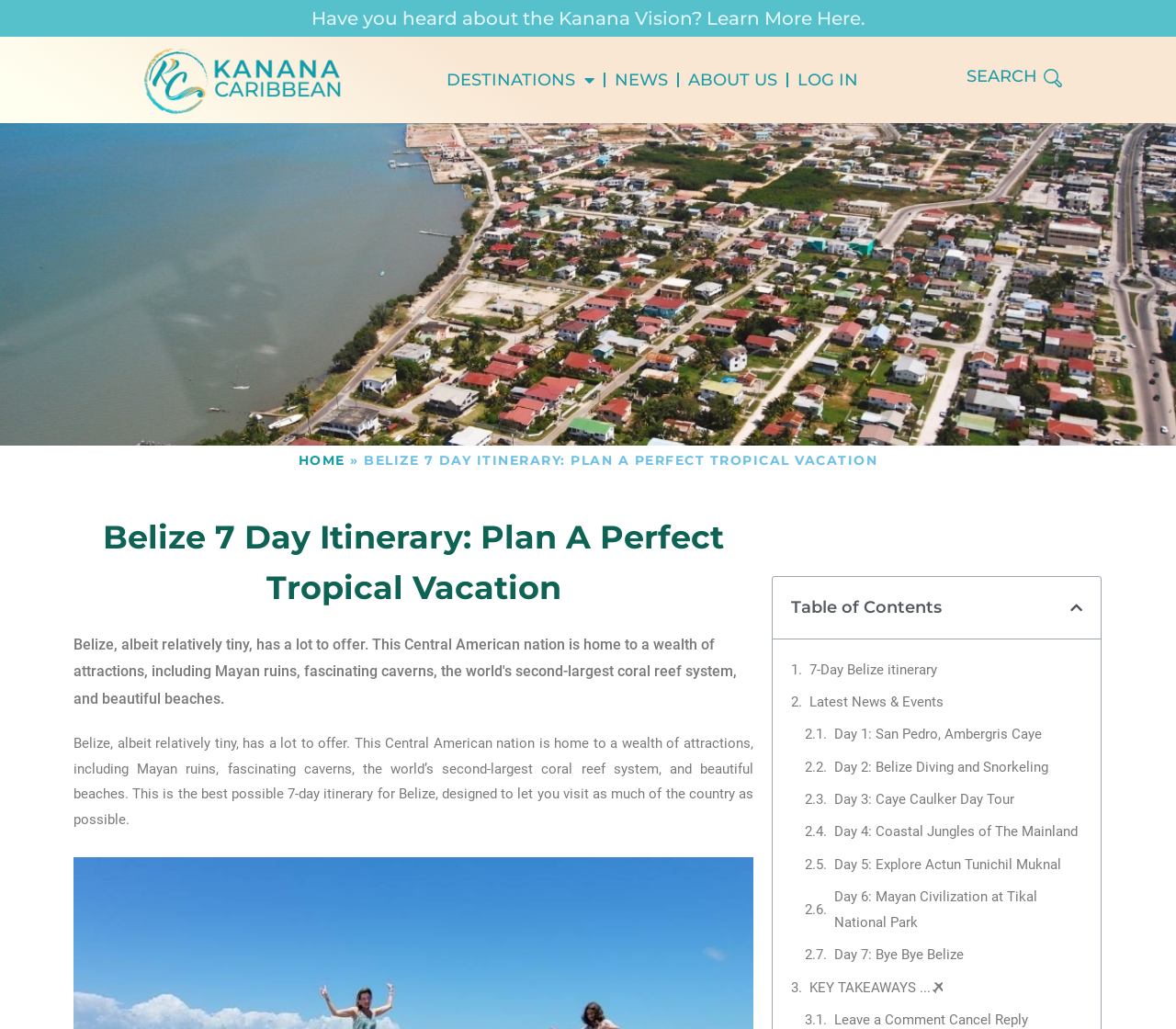Extract the primary header of the webpage and generate its text.

Belize 7 Day Itinerary: Plan A Perfect Tropical Vacation